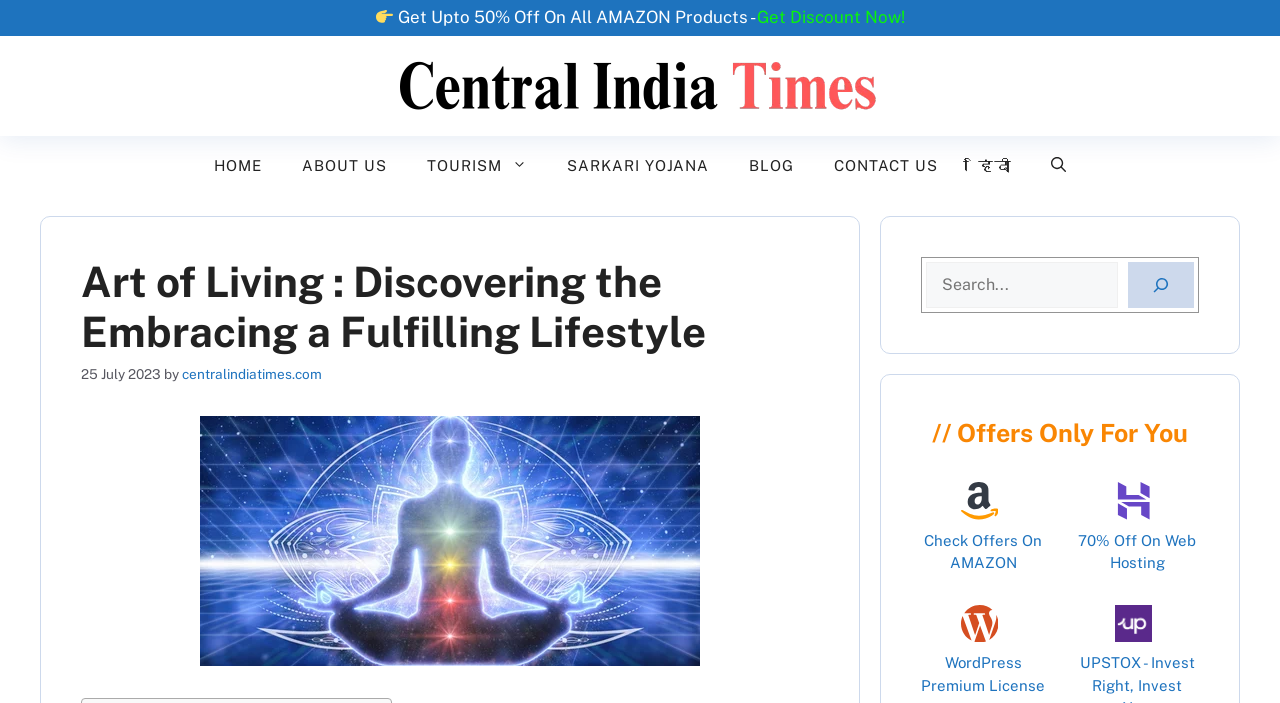Construct a comprehensive description capturing every detail on the webpage.

The webpage is about "Discovering the Art of Living: Embracing a Fulfilling Lifestyle" and appears to be a blog or news website. At the top, there is a banner with the site's name "centralindiatimes.com" and a logo. Below the banner, there is a primary navigation menu with links to "HOME", "ABOUT US", "TOURISM", "SARKARI YOJANA", "BLOG", "CONTACT US", and "हिंदी". 

On the left side, there is a complementary section with an image of an arrow pointing to the right, followed by a promotional text "Get Upto 50% Off On All AMAZON Products" and a "Get Discount Now!" link. 

The main content area has a heading "Art of Living : Discovering the Embracing a Fulfilling Lifestyle" followed by a time stamp "25 July 2023" and the author's name "centralindiatimes.com". Below the heading, there is a large image related to "Art of Living". 

On the right side, there is another complementary section with a search bar and a heading "//Offers Only For You". Below the heading, there are several promotional links and images, including "Check Offers On AMAZON", "70% Off On Web Hosting", "WordPress Premium License", and "UPSTOX -". Each promotional link has a corresponding image next to it.